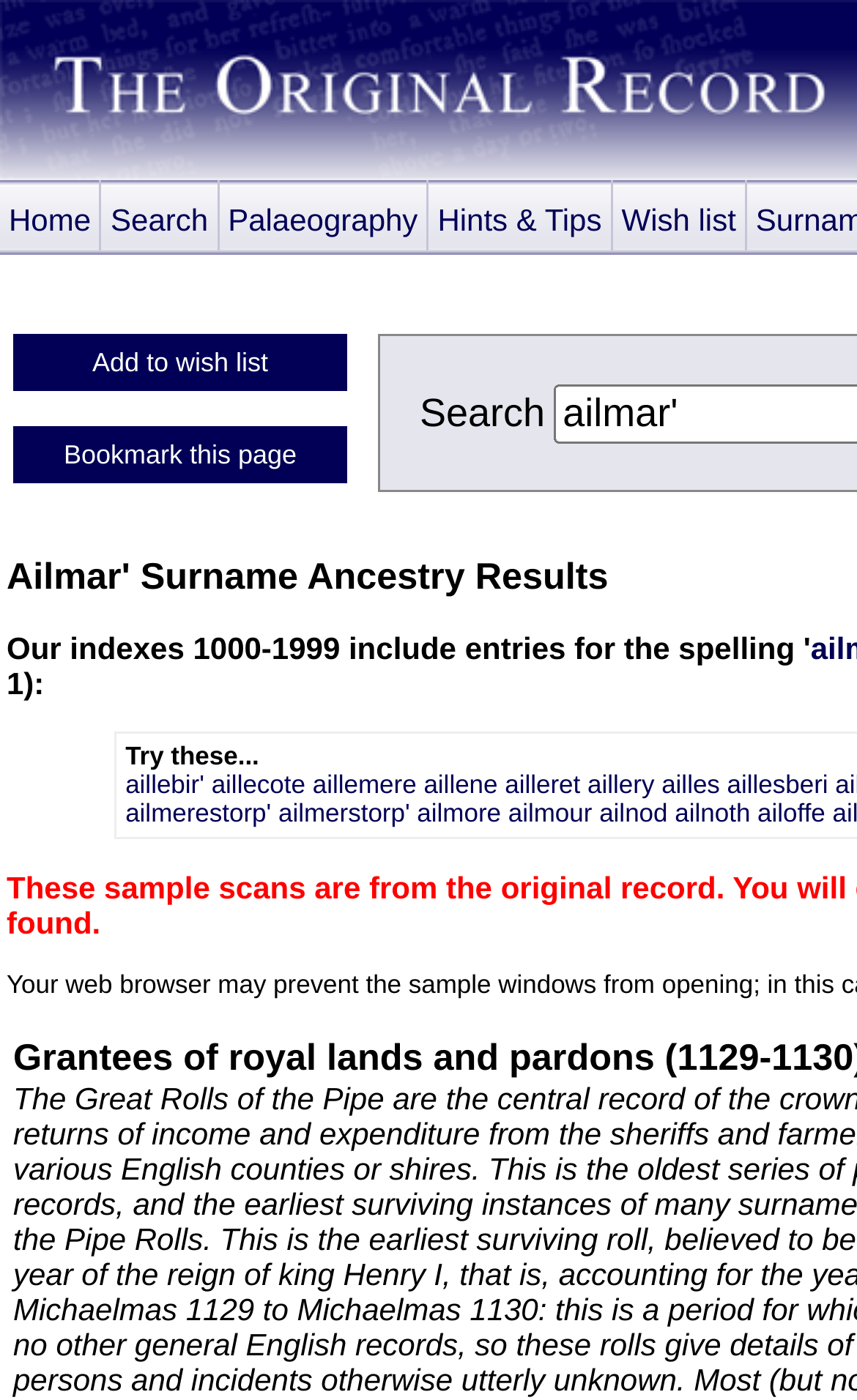Identify the bounding box for the UI element described as: "Add to wish list". Ensure the coordinates are four float numbers between 0 and 1, formatted as [left, top, right, bottom].

[0.015, 0.238, 0.405, 0.279]